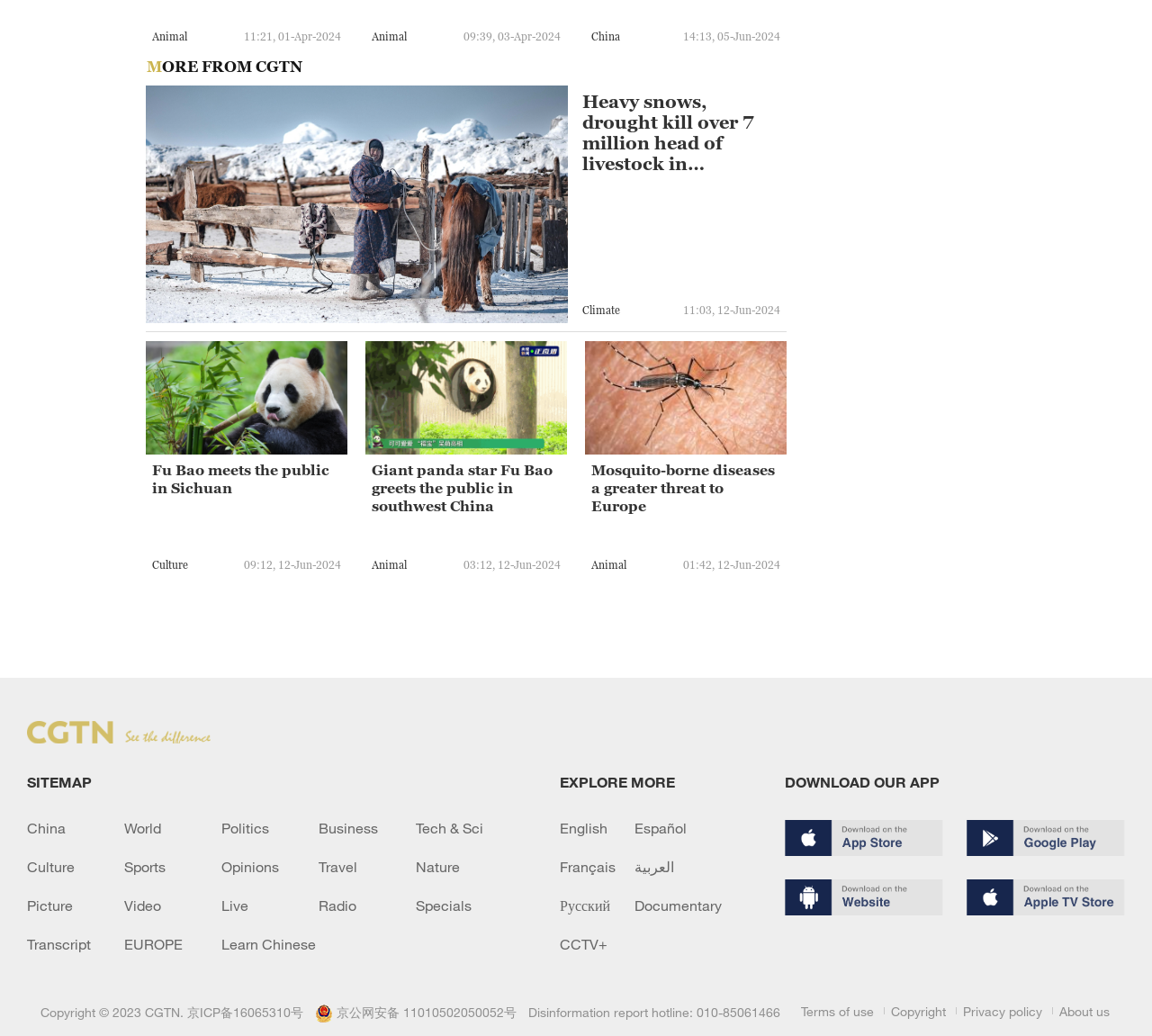Determine the bounding box coordinates of the UI element described by: "Tech & Sci".

[0.361, 0.791, 0.445, 0.807]